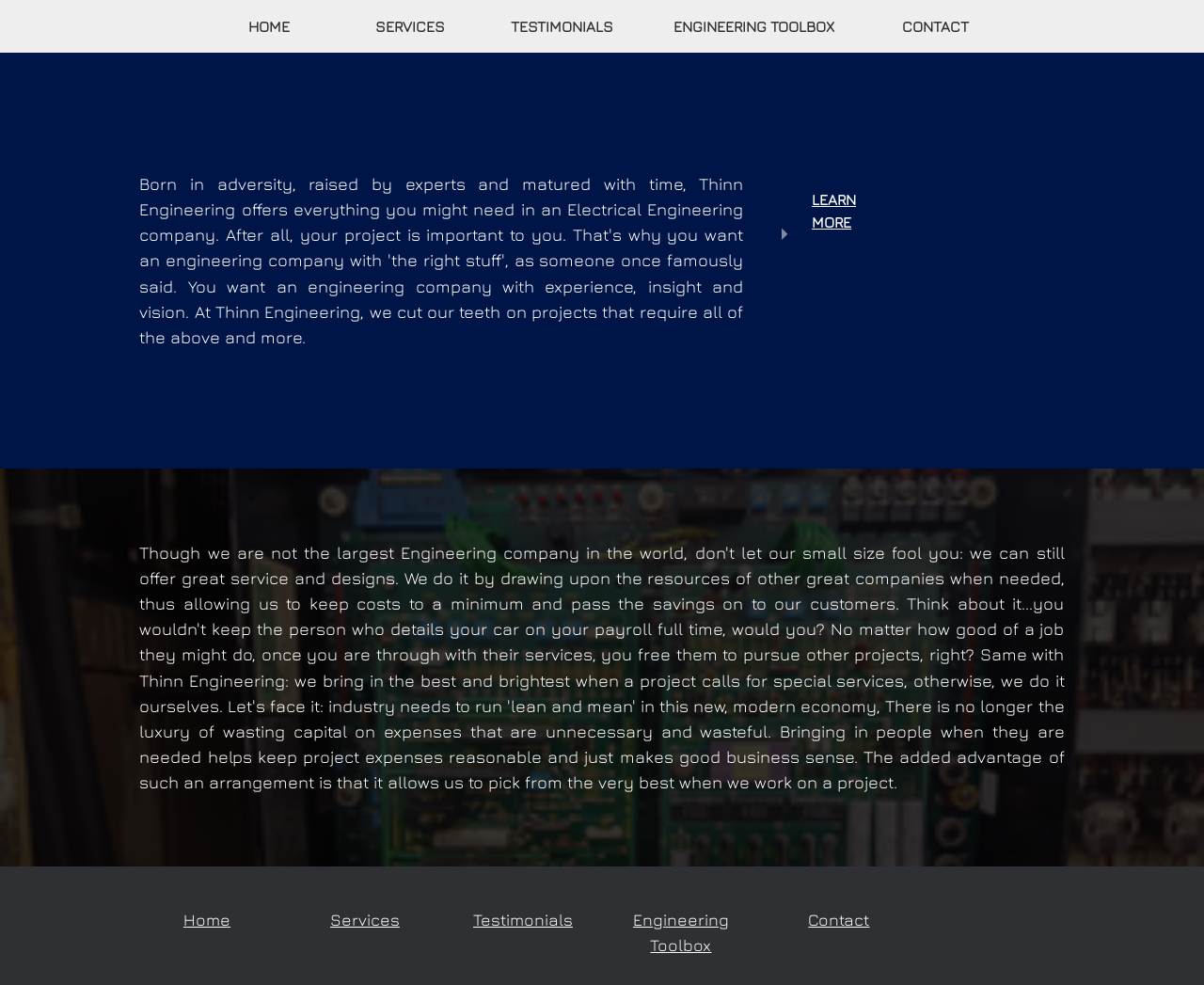Respond to the question below with a single word or phrase: How many links are at the bottom of the page?

5